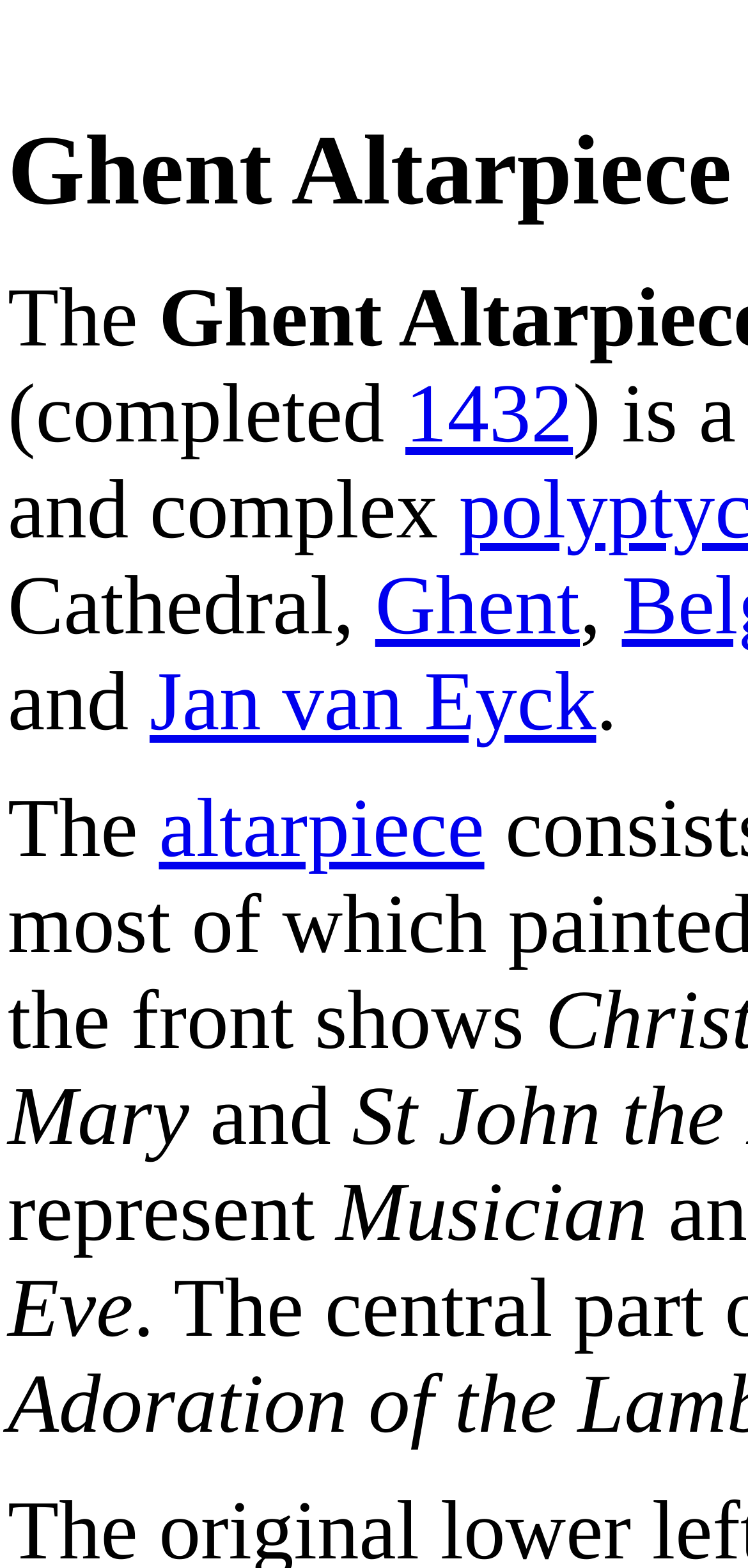Bounding box coordinates are specified in the format (top-left x, top-left y, bottom-right x, bottom-right y). All values are floating point numbers bounded between 0 and 1. Please provide the bounding box coordinate of the region this sentence describes: Menu

None